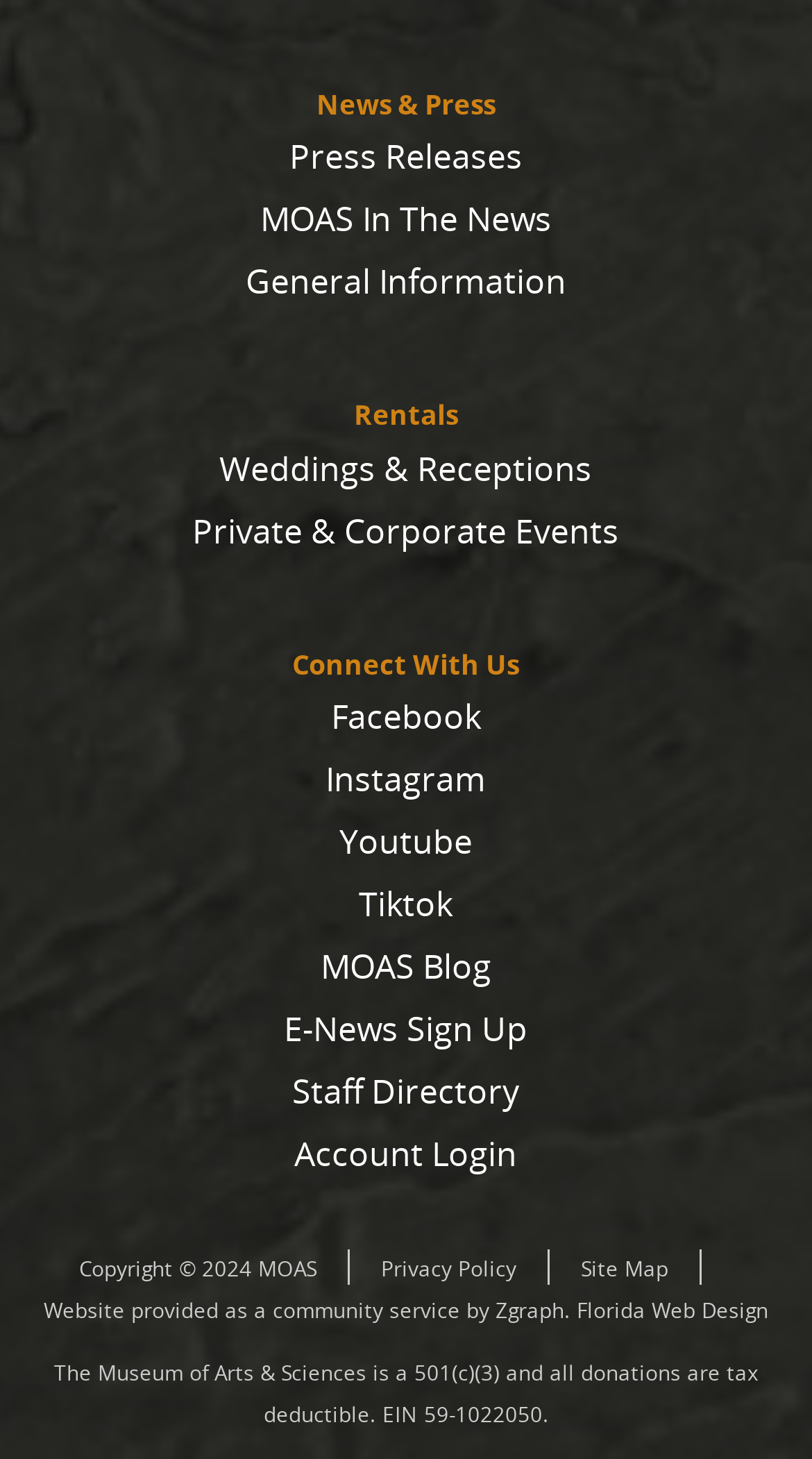Provide a brief response to the question below using a single word or phrase: 
What is the copyright year of the website?

2024